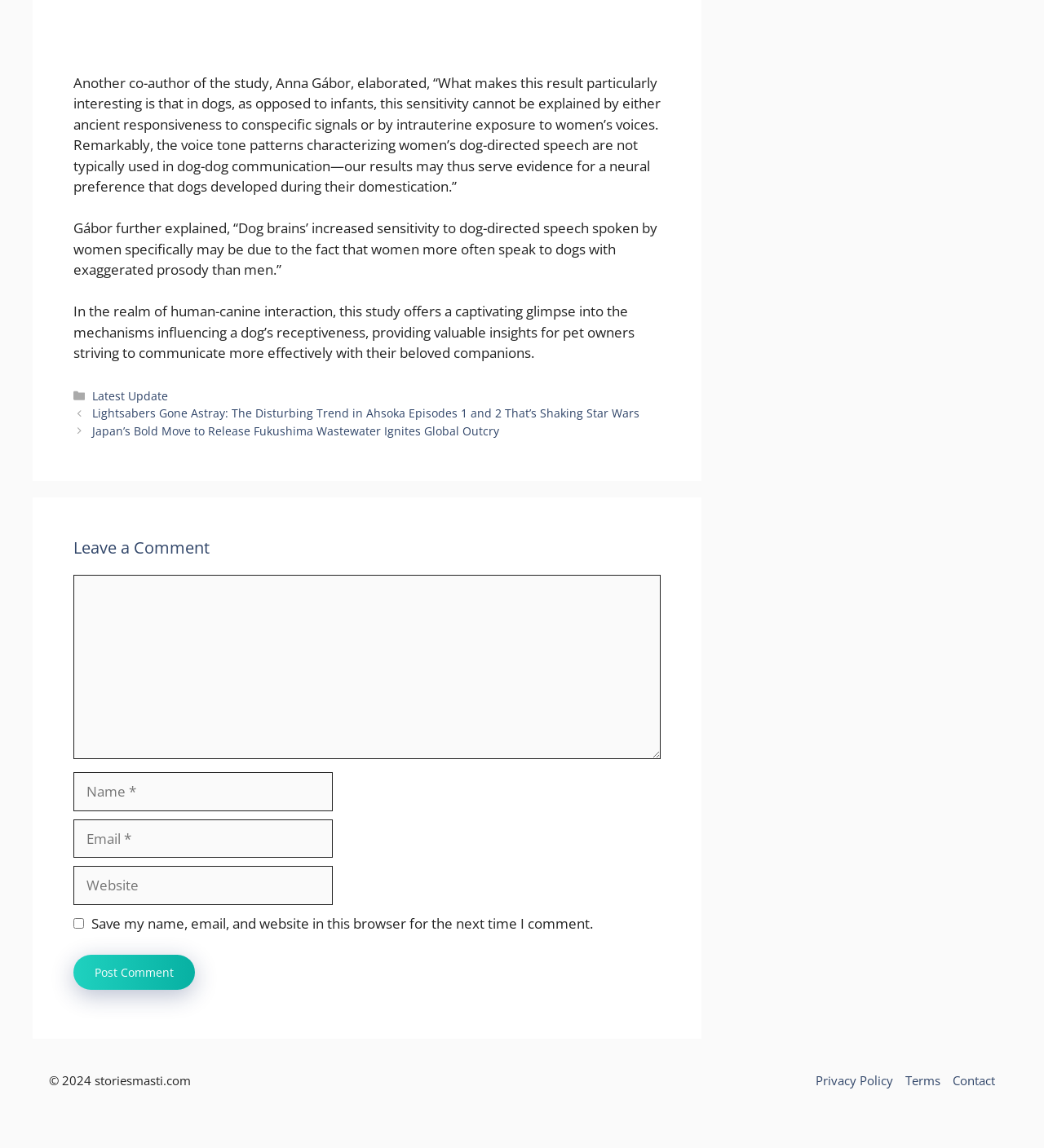Can you find the bounding box coordinates of the area I should click to execute the following instruction: "Click the 'Privacy Policy' link"?

[0.781, 0.933, 0.855, 0.949]